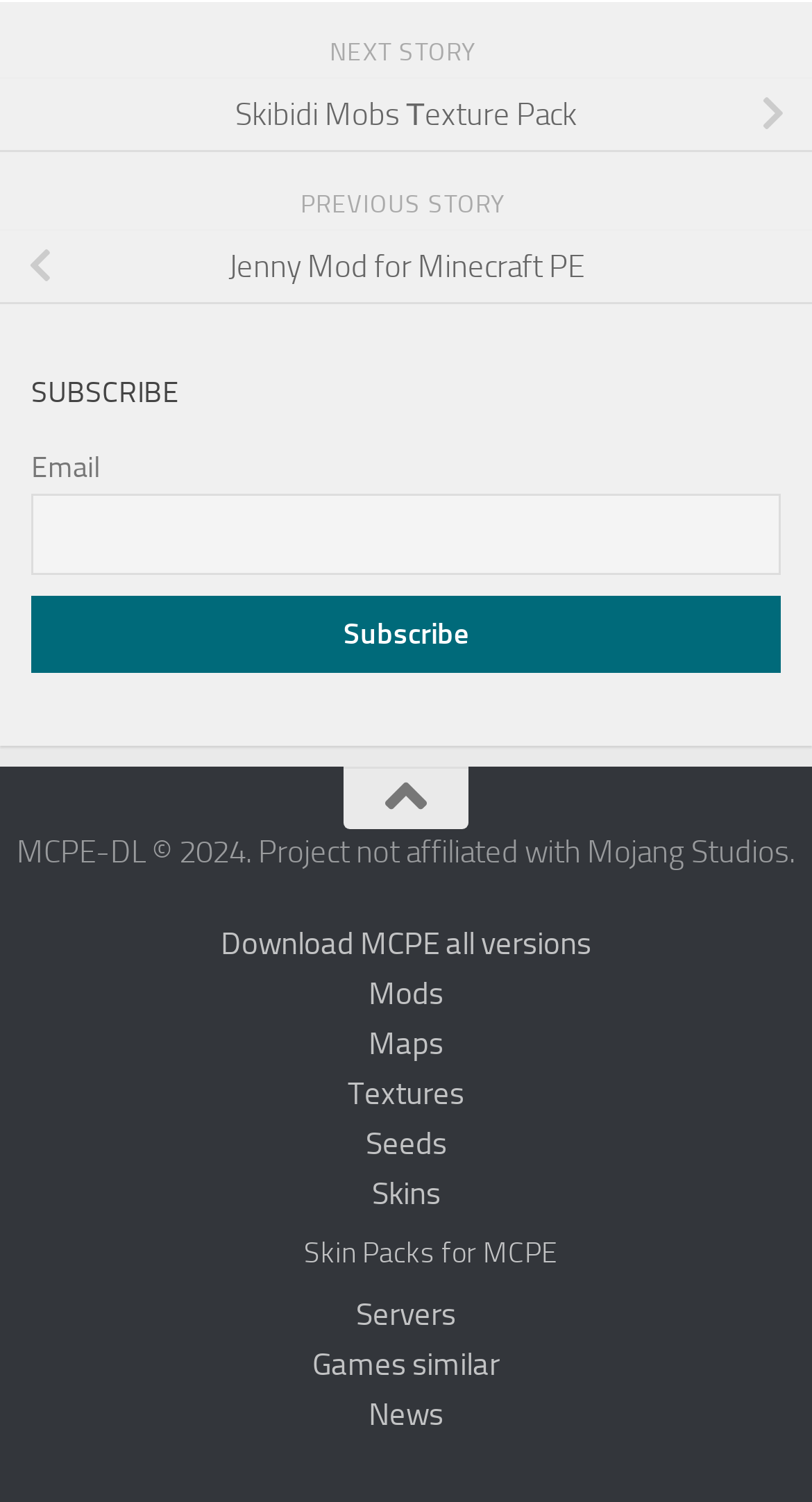Could you provide the bounding box coordinates for the portion of the screen to click to complete this instruction: "Subscribe to the newsletter"?

[0.038, 0.397, 0.962, 0.448]